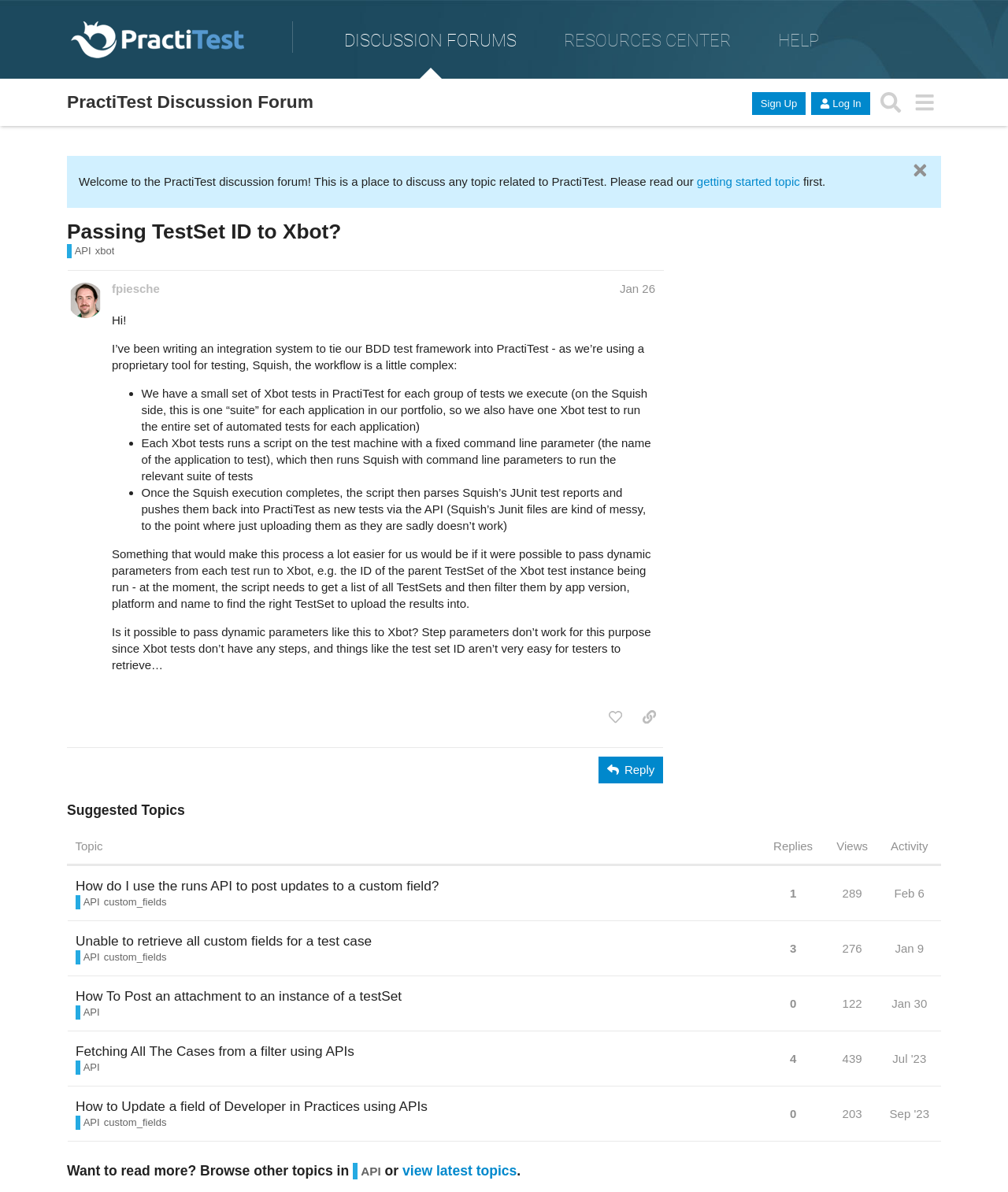Please answer the following question using a single word or phrase: 
How many replies does the topic 'How do I use the runs API to post updates to a custom field?' have?

1